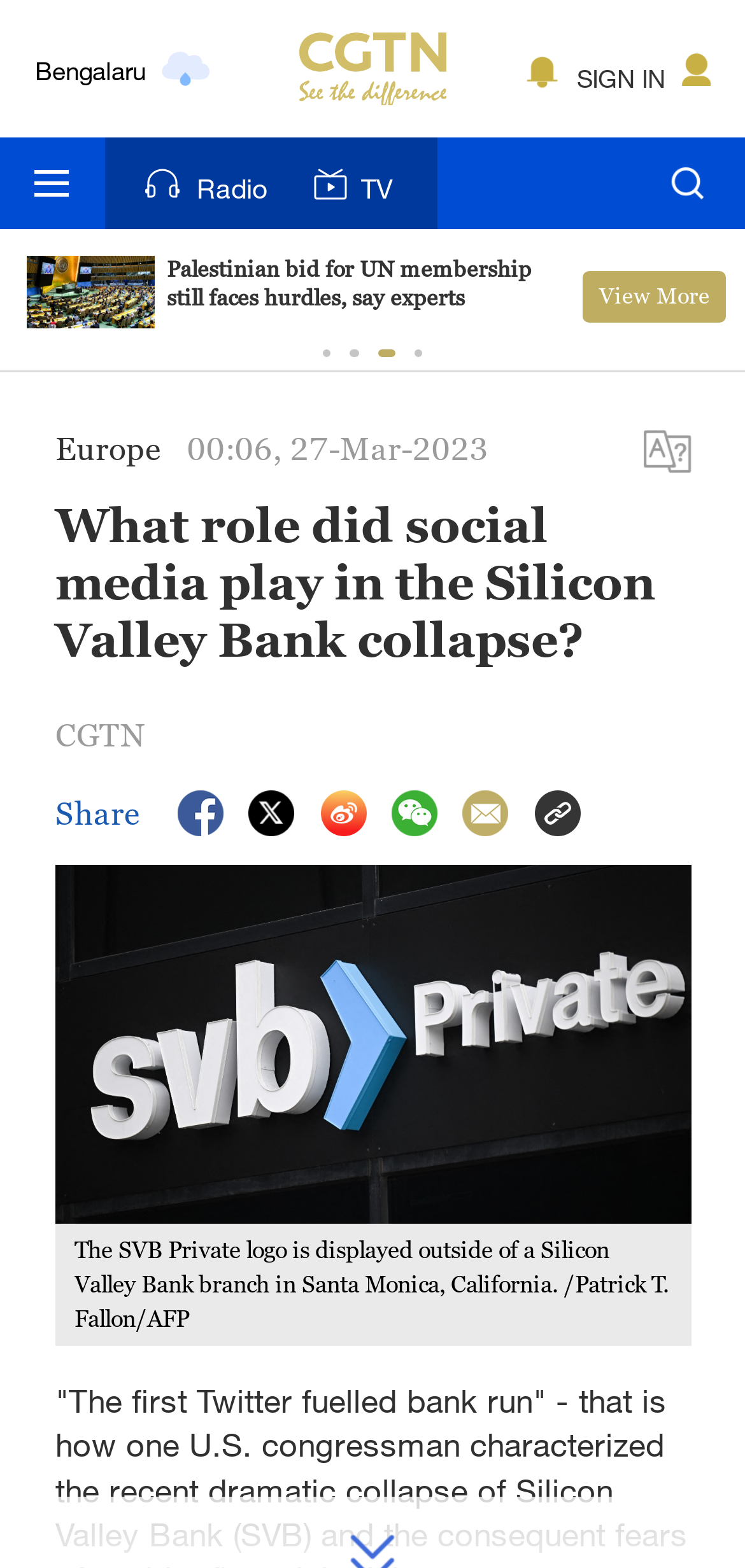Determine the bounding box coordinates of the element that should be clicked to execute the following command: "Go to Radio page".

[0.141, 0.088, 0.372, 0.146]